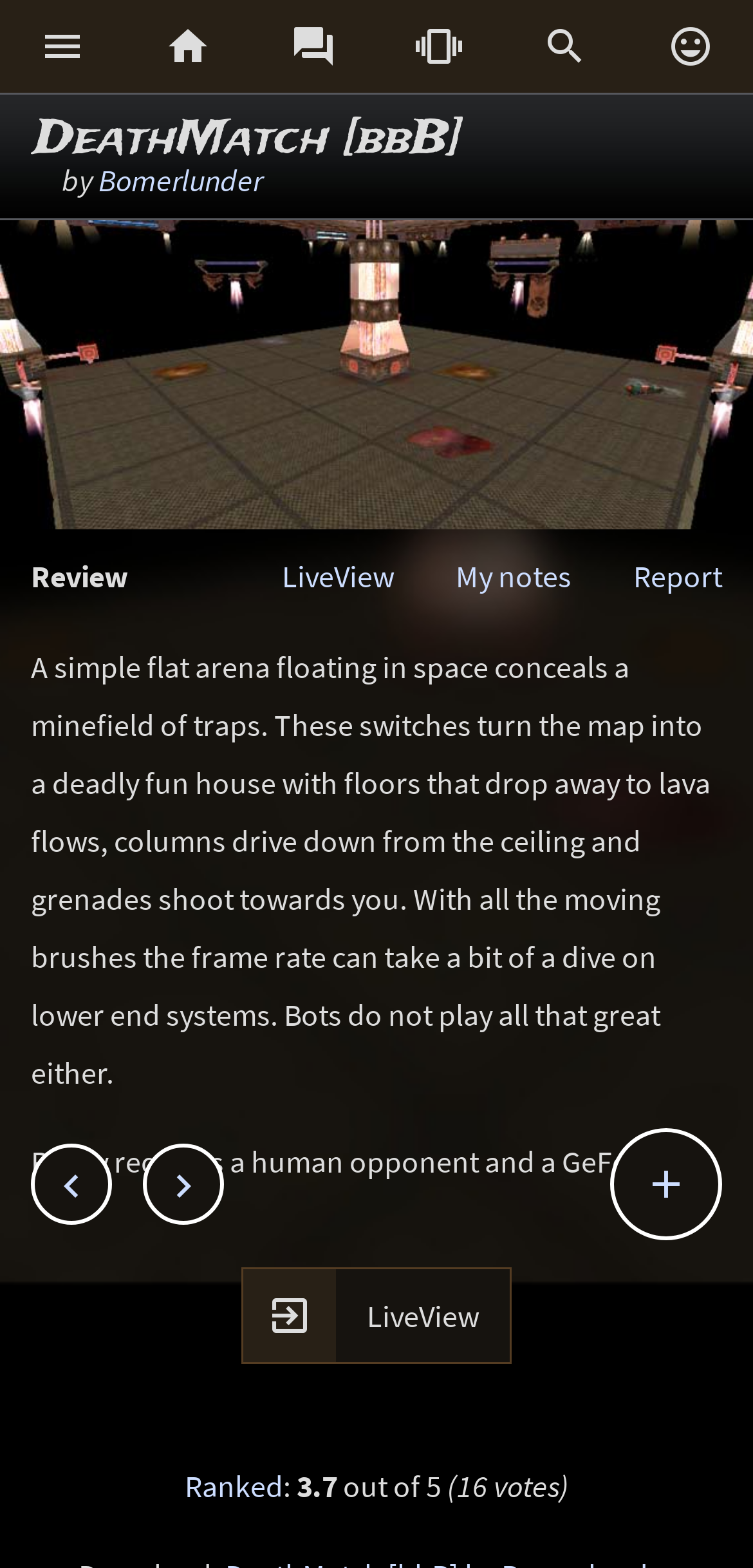Kindly determine the bounding box coordinates for the area that needs to be clicked to execute this instruction: "Enter your full name".

None